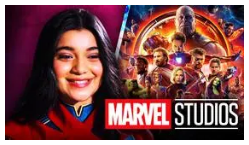Analyze the image and provide a detailed caption.

This vibrant image features a joyful young woman, likely portraying the character Ms. Marvel, smiling brightly at the viewer. She is dressed in a red costume that aligns with her superhero persona, showcasing her connection to the Marvel franchise. Behind her, an action-packed backdrop from the Marvel Cinematic Universe (MCU) features iconic characters, including Thanos and other superheroes, set against an explosive scene that signifies epic adventures.

Prominently displayed is the "MARVEL STUDIOS" logo, reinforcing the image’s association with the iconic film franchise. The overall composition effectively highlights the themes of heroism and representation, particularly with Ms. Marvel's character, known for serving as an inspirational figure for diverse audiences. The image captures a moment that celebrates strong female representation in superhero narratives, encouraging fans to see themselves as heroes in their own stories.